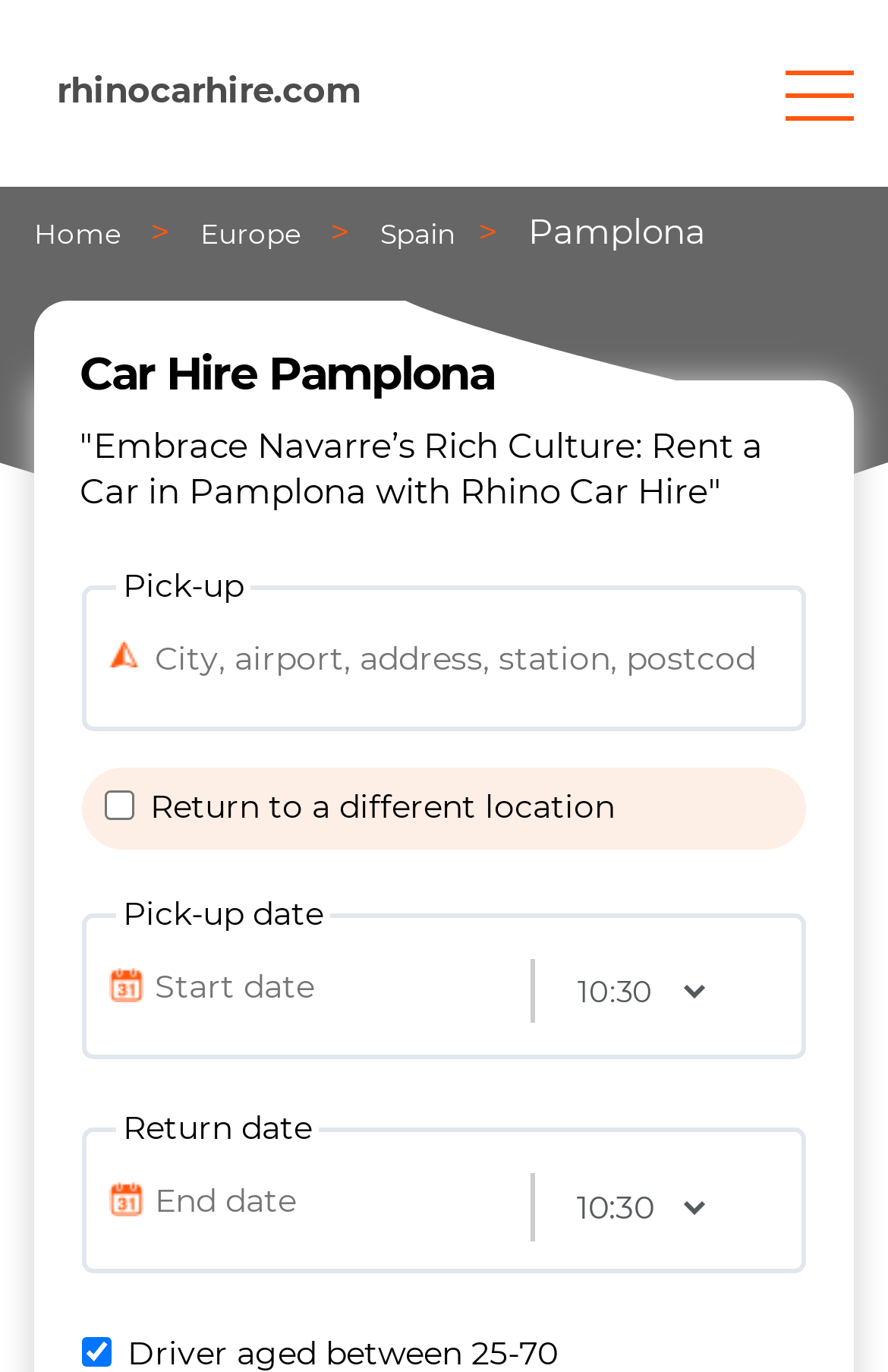What is the purpose of the textbox 'City, airport, address, station, postcode...'?
We need a detailed and meticulous answer to the question.

The purpose of the textbox 'City, airport, address, station, postcode...' can be inferred by reading the static text above the textbox, which suggests that it allows the user to enter their pick-up location for car rental.